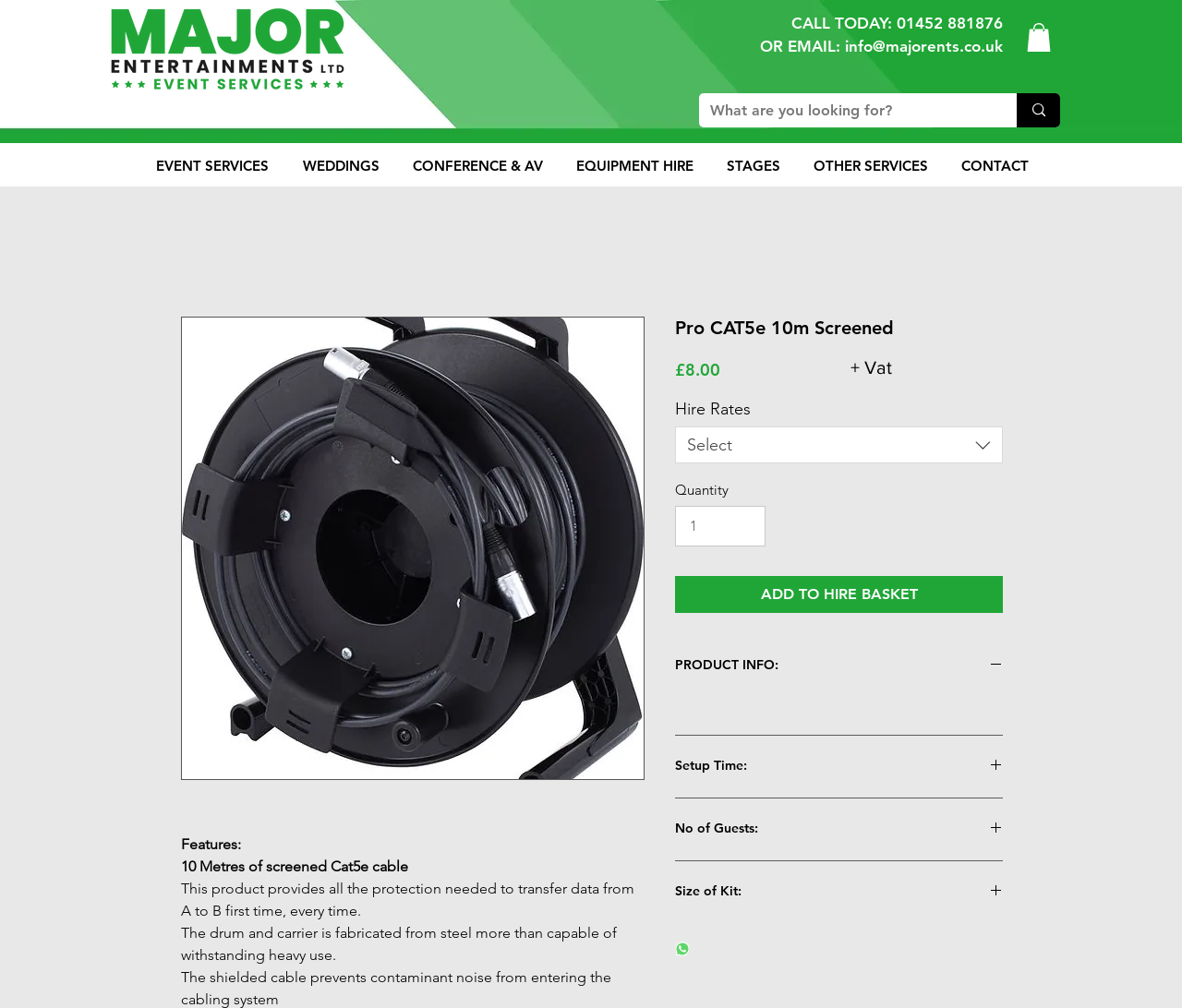Locate the bounding box coordinates of the area where you should click to accomplish the instruction: "Share on WhatsApp".

[0.571, 0.934, 0.584, 0.951]